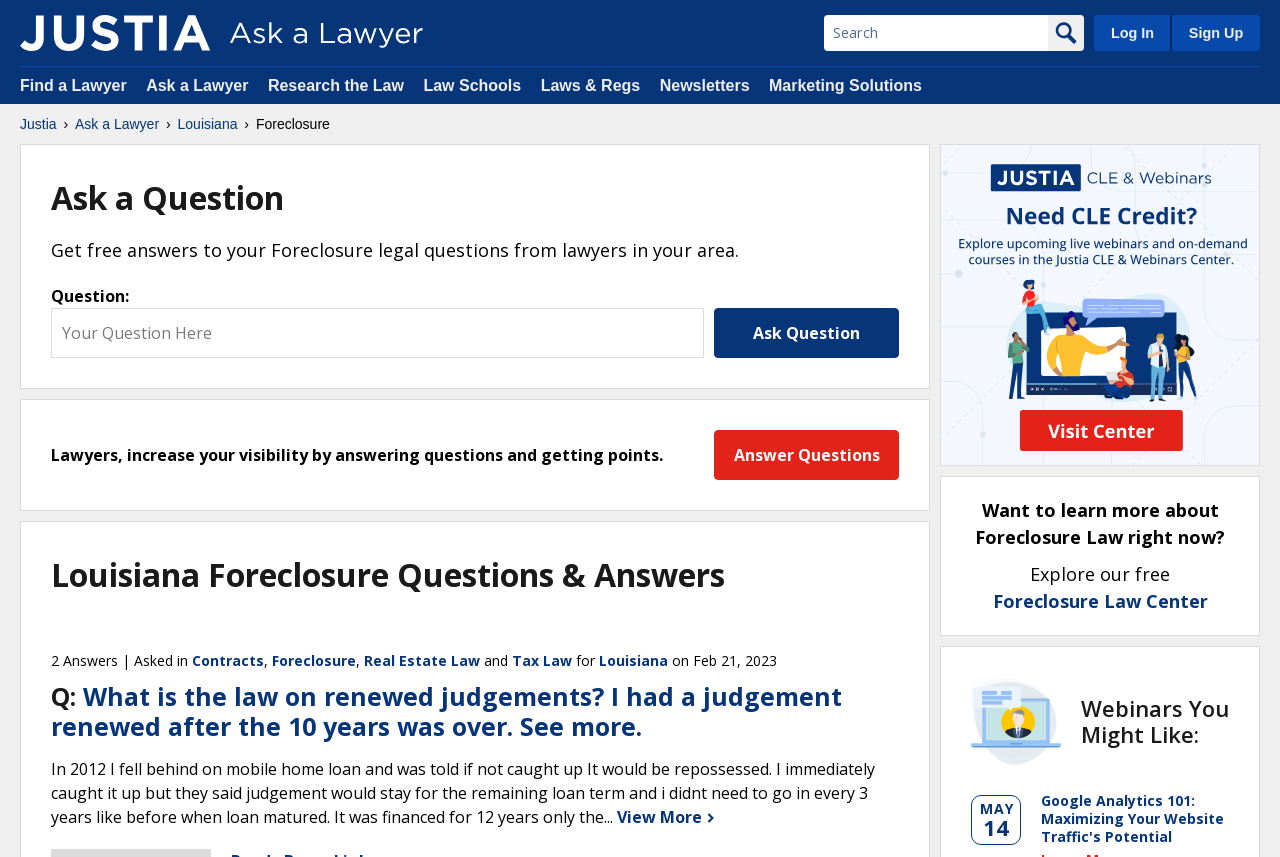What is the alternative to asking a question on the webpage?
Please provide a comprehensive answer based on the information in the image.

The alternative to asking a question on the webpage is to 'View Webinars' which is indicated by the image link 'View Webinars' located at the bottom of the webpage, suggesting that users can explore webinars related to Foreclosure Law instead of asking a question.